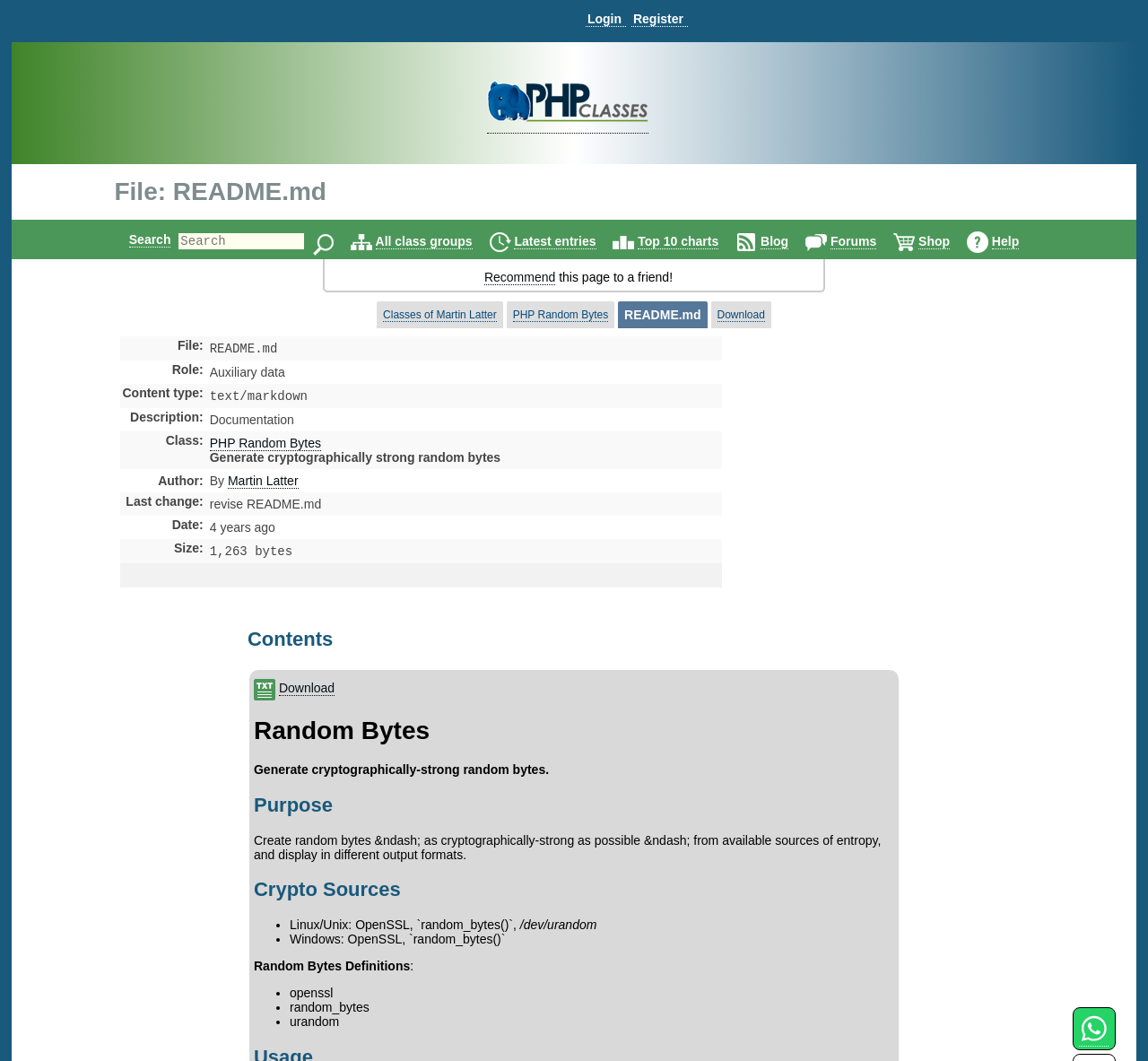Please examine the image and provide a detailed answer to the question: What is the name of the PHP class?

Based on the webpage structure, I found a table with a heading 'Classes of Martin Latter' and a link 'PHP Random Bytes' which suggests that it is a PHP class.